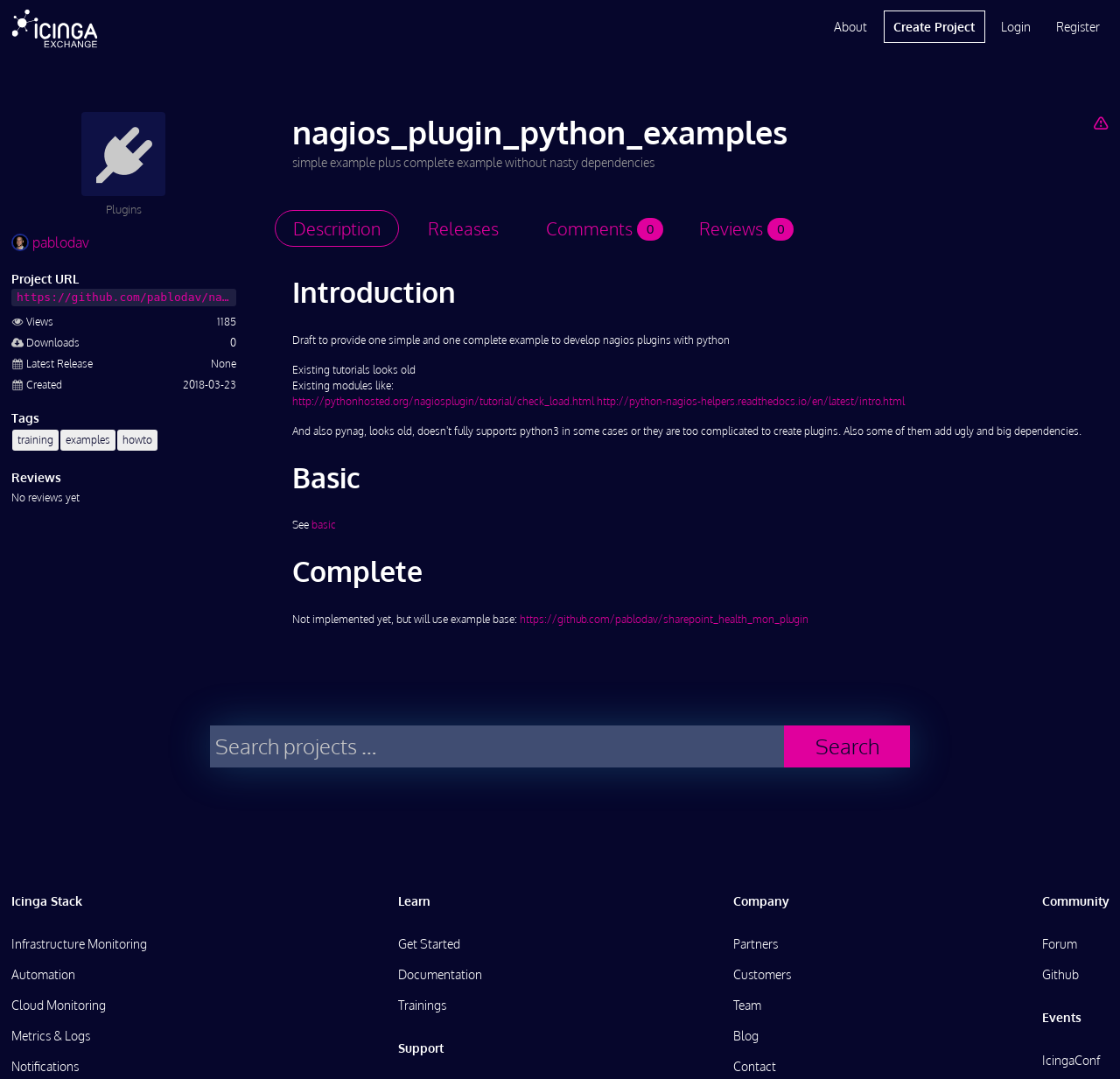Provide a thorough and detailed response to the question by examining the image: 
How many reviews does the project have?

I found the answer by looking at the static text element with the text '0' which is located near the 'Reviews' heading.